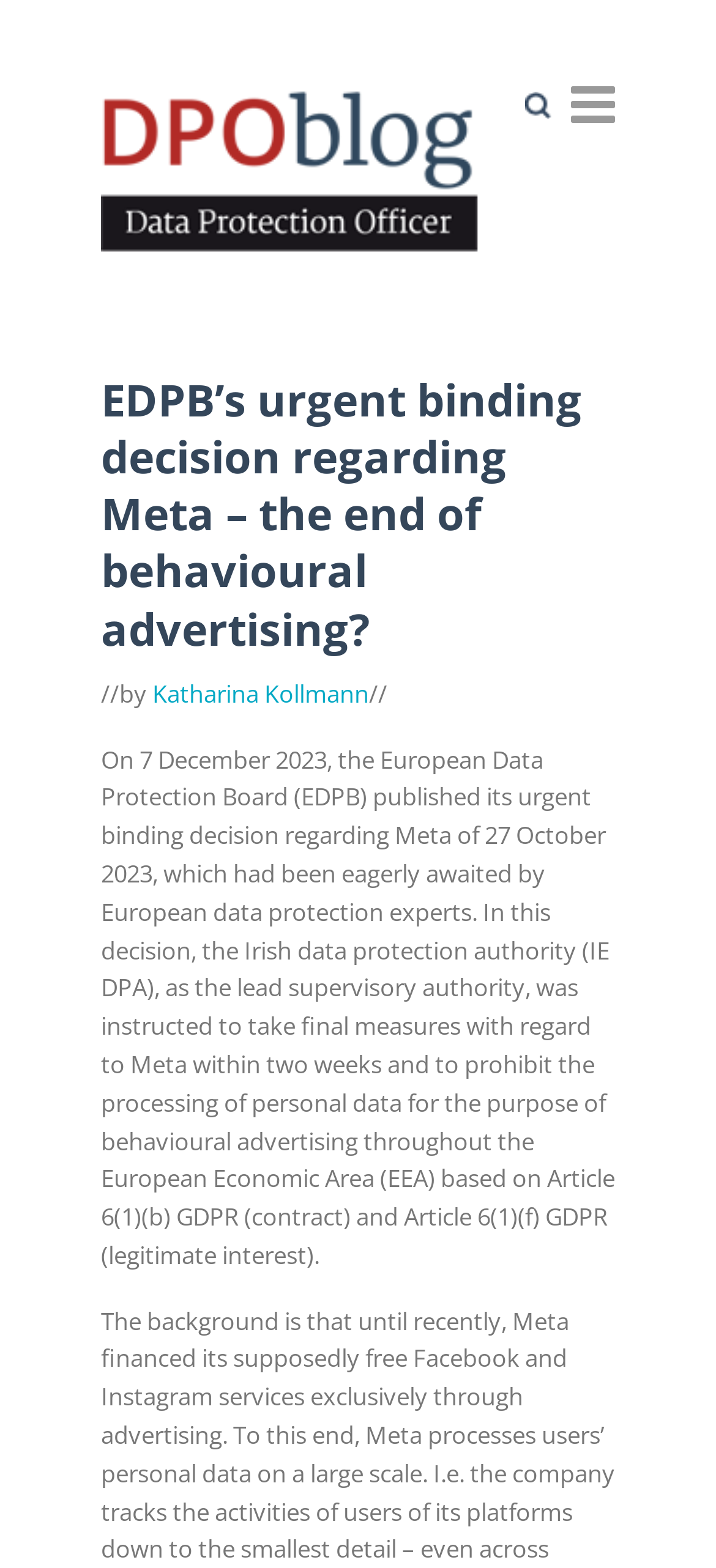Produce a meticulous description of the webpage.

The webpage is about an article discussing the European Data Protection Board's (EDPB) urgent binding decision regarding Meta and its implications on behavioral advertising. 

At the top right corner, there is a search bar with a "Search" label and a responsive menu button with an icon. 

On the top left, there is a logo of "DPOblog" which is also a link. Below the logo, there is a header section that spans across the page, containing the title of the article "EDPB’s urgent binding decision regarding Meta – the end of behavioural advertising?".

Below the header, there is a byline section that indicates the author of the article, "Katharina Kollmann". 

The main content of the article is a long paragraph that summarizes the EDPB's decision and its implications on Meta's data processing practices. The text is positioned below the byline section and spans across the page.